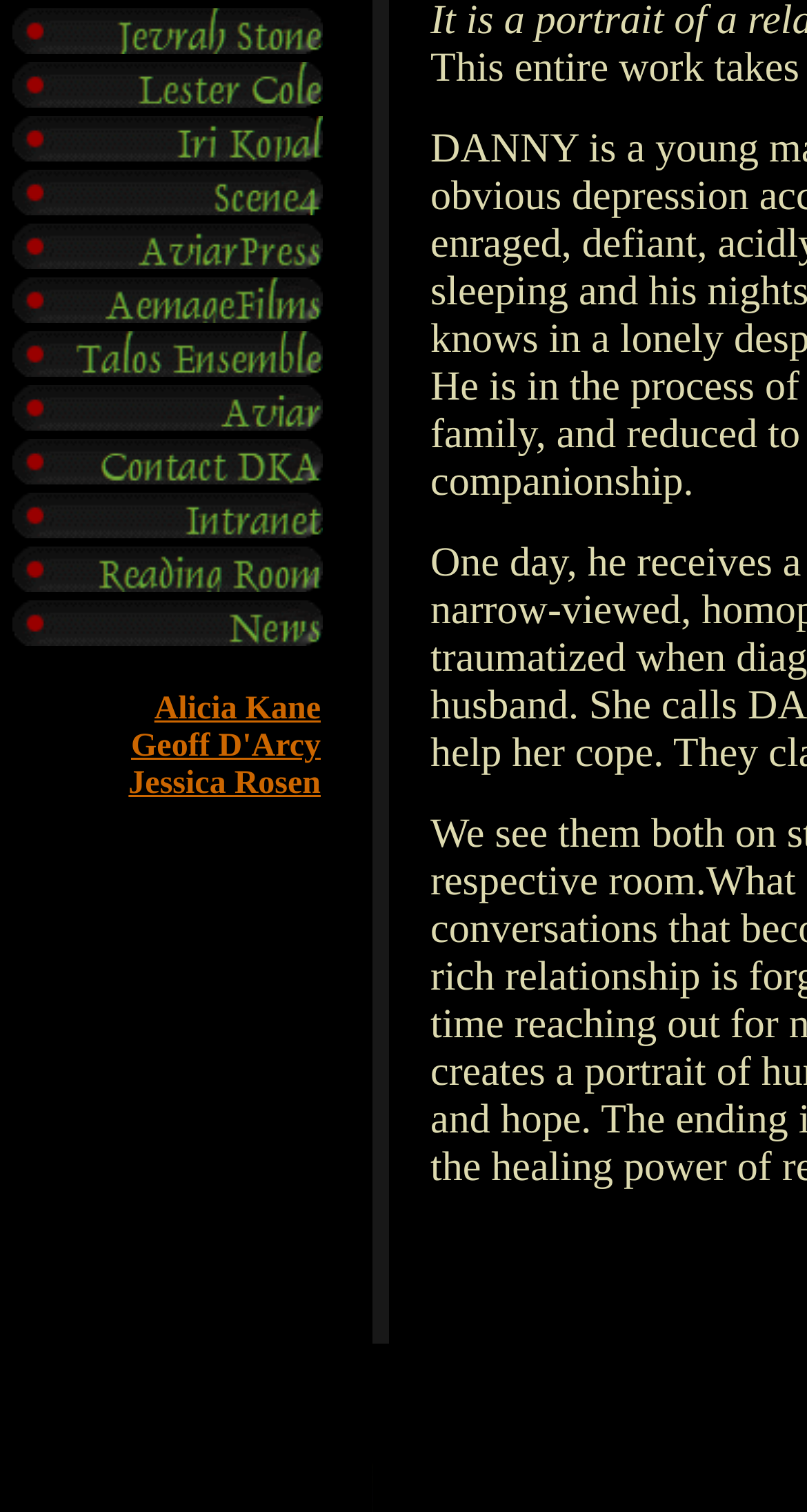Please locate the UI element described by "alt="Contact DKA" name="NavigationButton13" title="Contact DKA"" and provide its bounding box coordinates.

[0.015, 0.303, 0.4, 0.326]